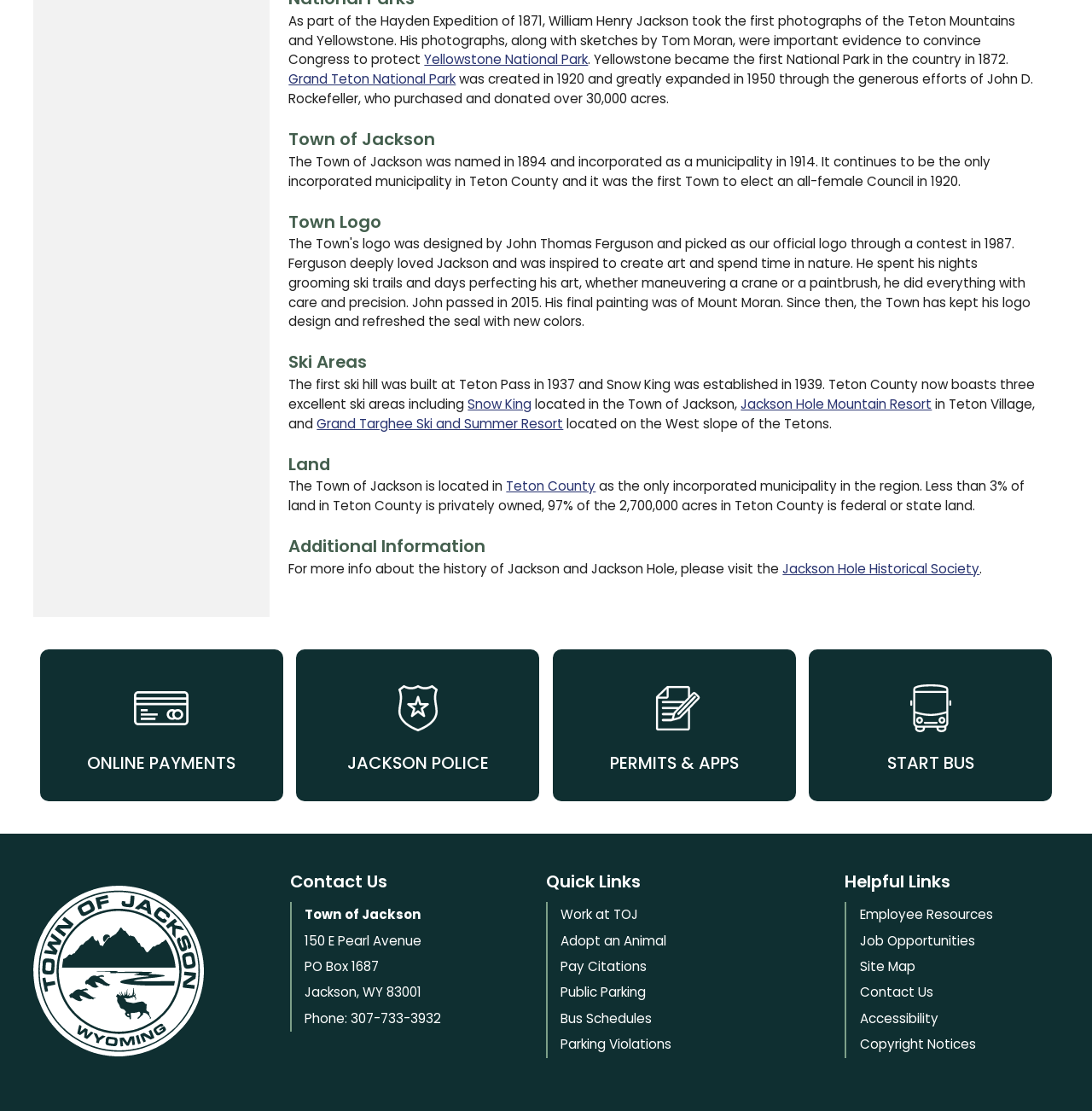Find the bounding box coordinates corresponding to the UI element with the description: "how to patent an idea". The coordinates should be formatted as [left, top, right, bottom], with values as floats between 0 and 1.

None